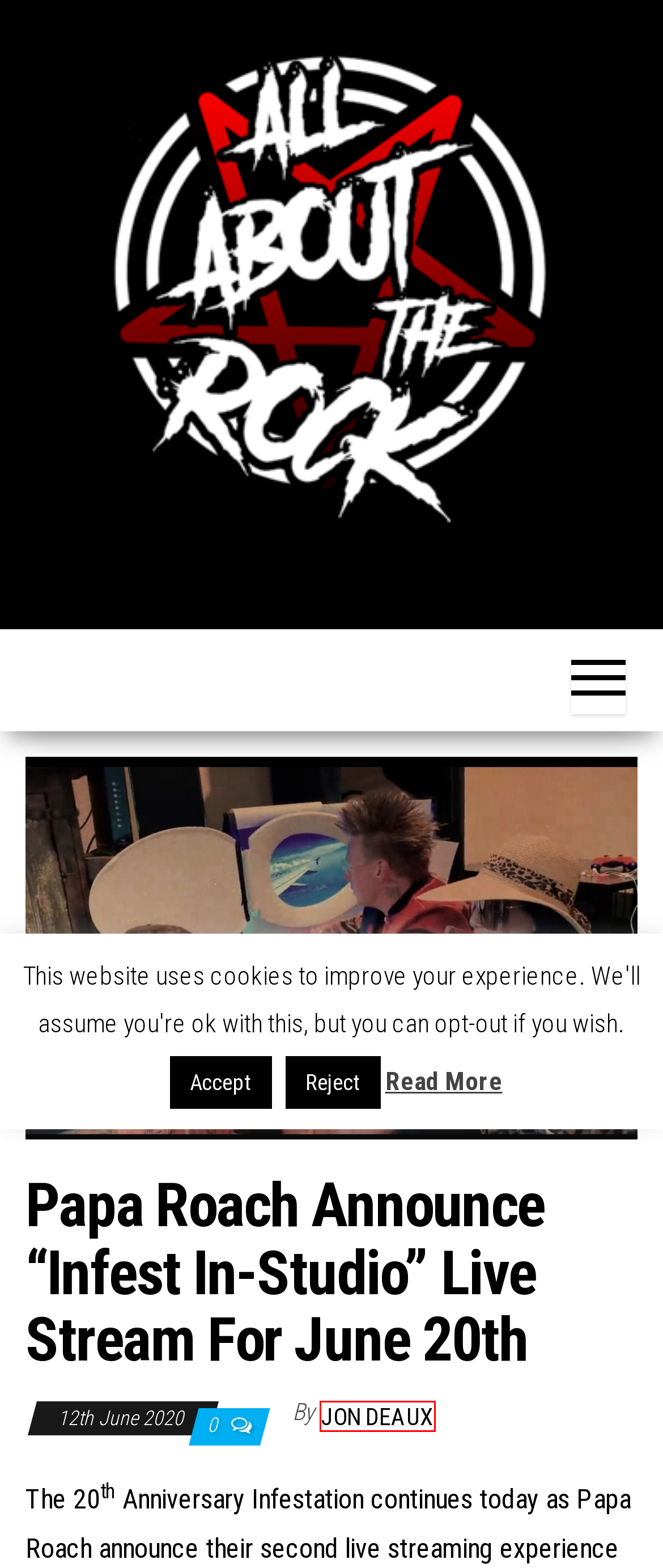Consider the screenshot of a webpage with a red bounding box and select the webpage description that best describes the new page that appears after clicking the element inside the red box. Here are the candidates:
A. John Doe
B. Walter Trout To Release New Studio Album 'Ordinary Madness' - All About The Rock
C. Blog Tool, Publishing Platform, and CMS – WordPress.org
D. NAACP | Leading the Fight to End Racial Inequality
E. Cookies - All About The Rock
F. World Federation for Mental Health
G. Privacy Policy – Akismet
H. All About The Rock - Heavy Metal site formed in 2011

A